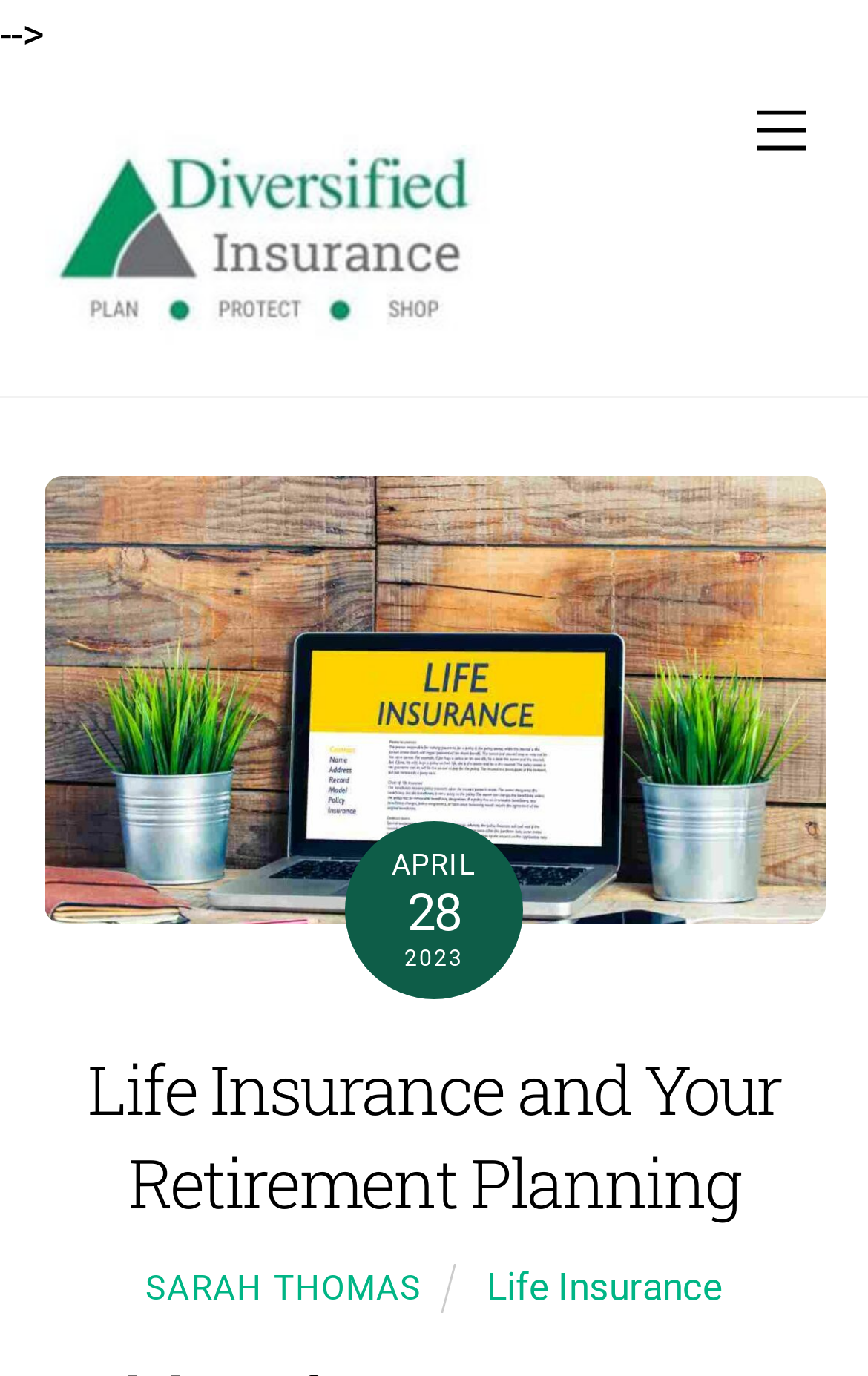What is the name of the insurance company?
Please use the image to provide an in-depth answer to the question.

I found the answer by looking at the link element with the text 'Diversified Insurance' and an image with the same name, which suggests that it is the name of the insurance company.